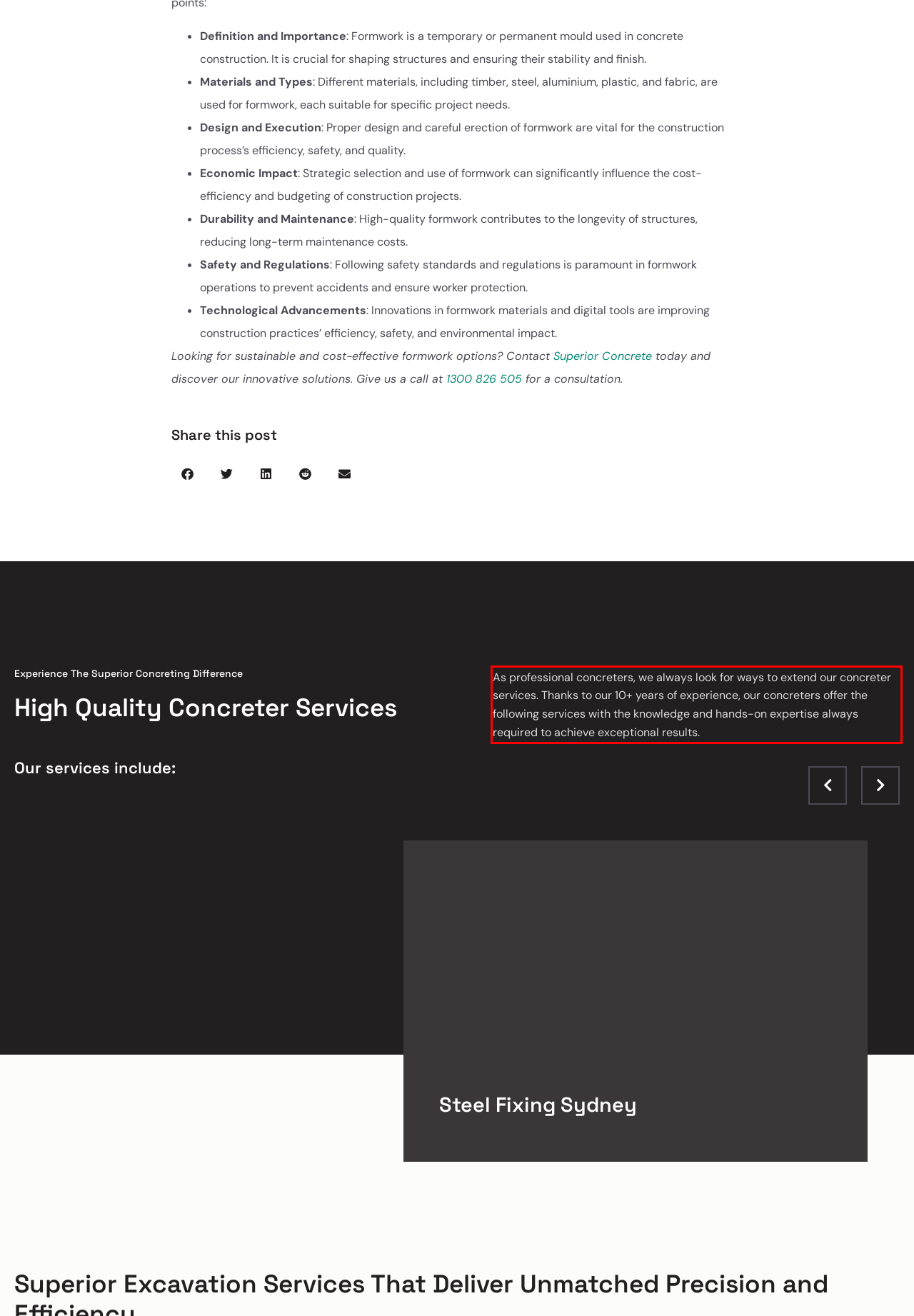The screenshot provided shows a webpage with a red bounding box. Apply OCR to the text within this red bounding box and provide the extracted content.

As professional concreters, we always look for ways to extend our concreter services. Thanks to our 10+ years of experience, our concreters offer the following services with the knowledge and hands-on expertise always required to achieve exceptional results.